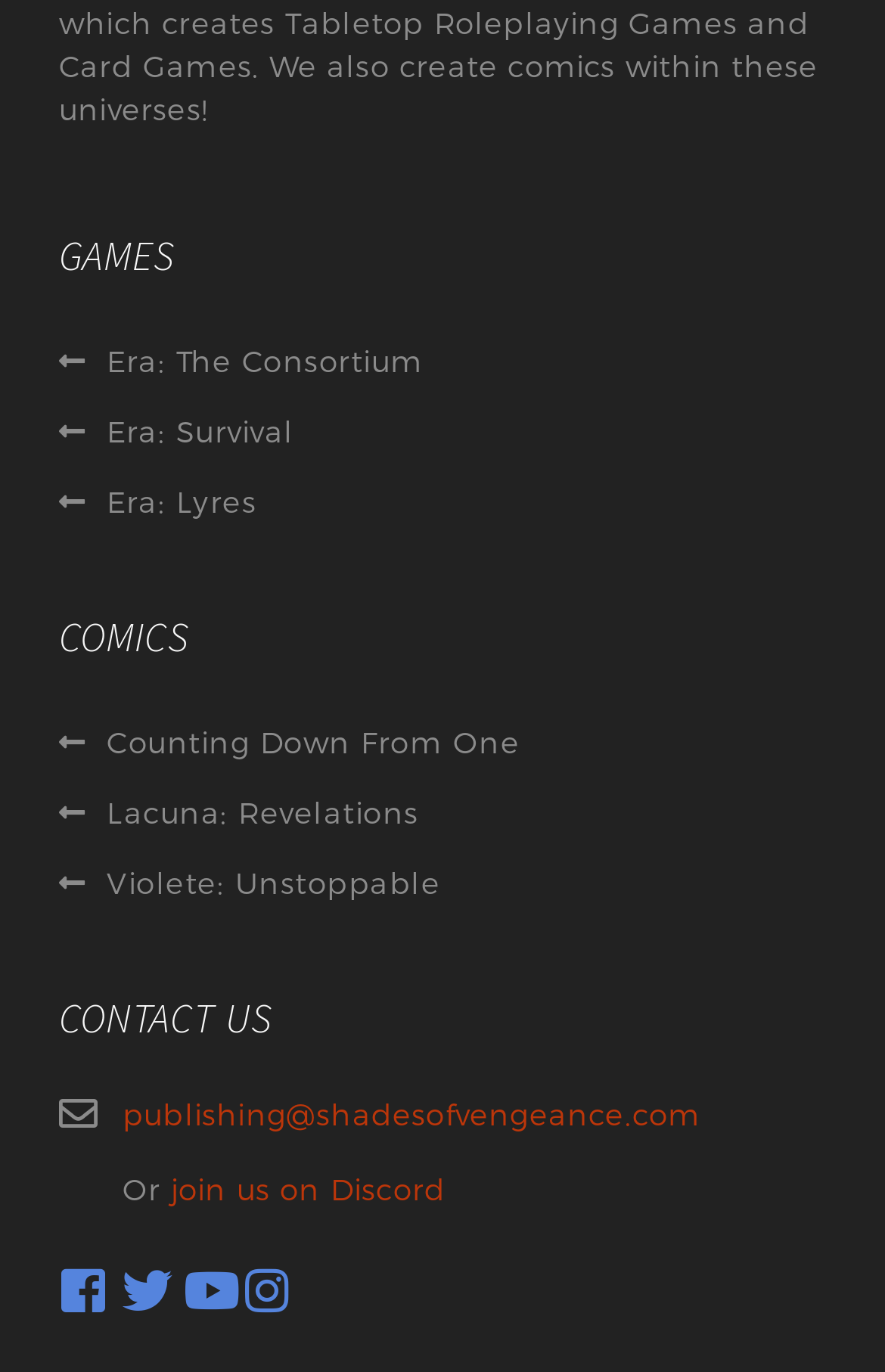Pinpoint the bounding box coordinates of the clickable element to carry out the following instruction: "Join us on Discord."

[0.193, 0.854, 0.504, 0.88]